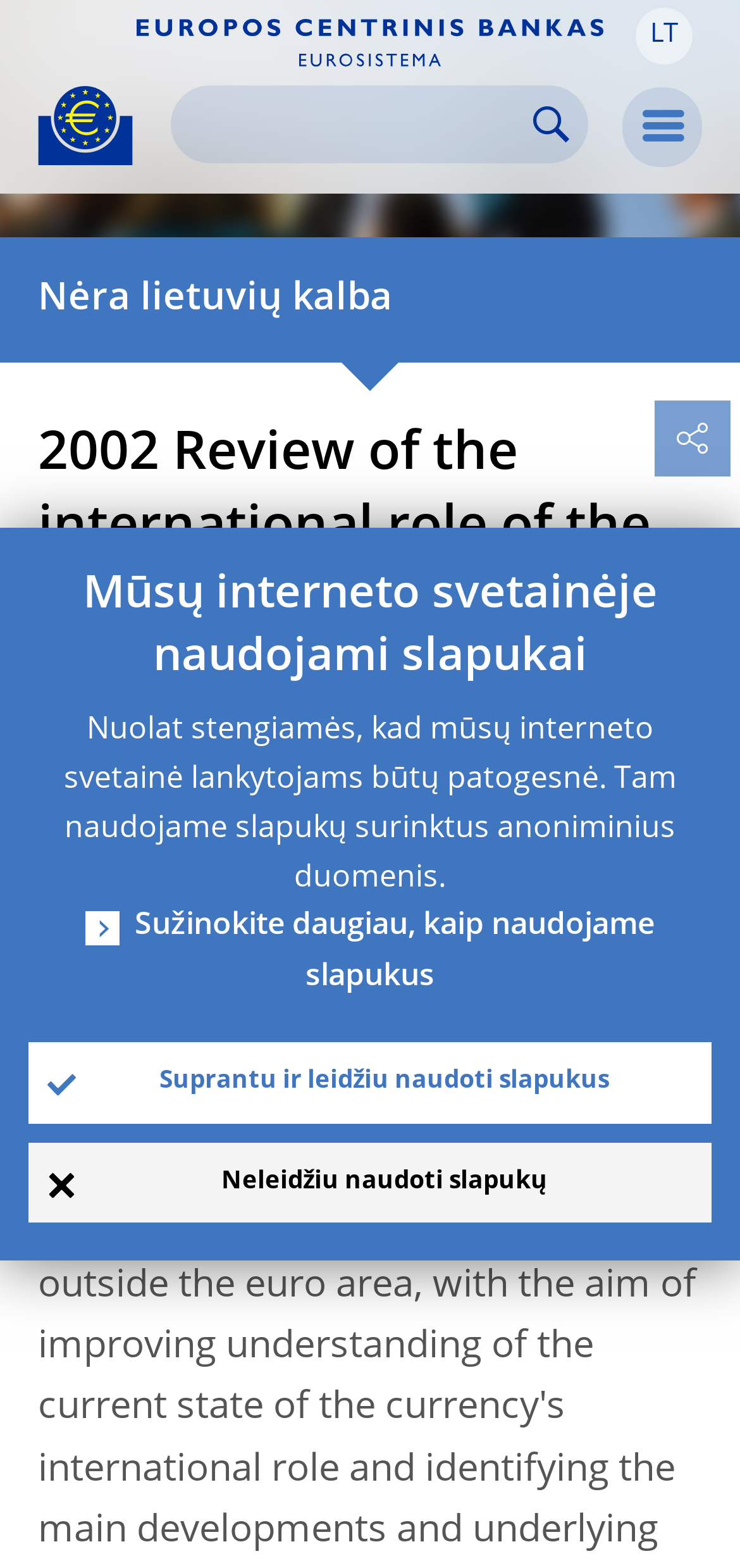Identify and provide the main heading of the webpage.

2002 Review of the international role of the euro